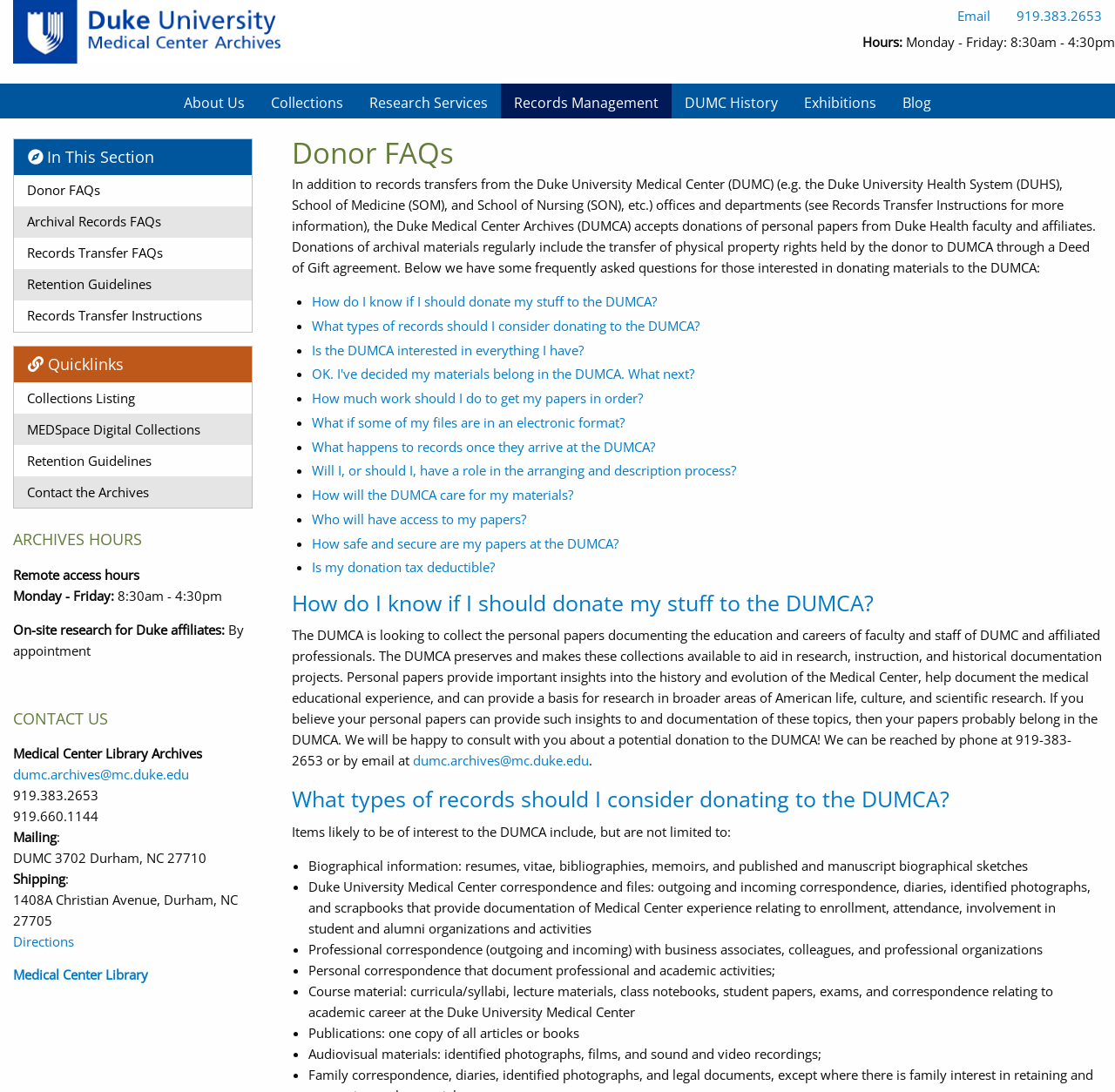What types of records are likely to be of interest to the DUMCA?
Please respond to the question with a detailed and thorough explanation.

I found the types of records of interest by looking at the 'What types of records should I consider donating to the DUMCA?' section, where it lists examples such as biographical information, including resumes, vitae, bibliographies, memoirs, and published and manuscript biographical sketches.